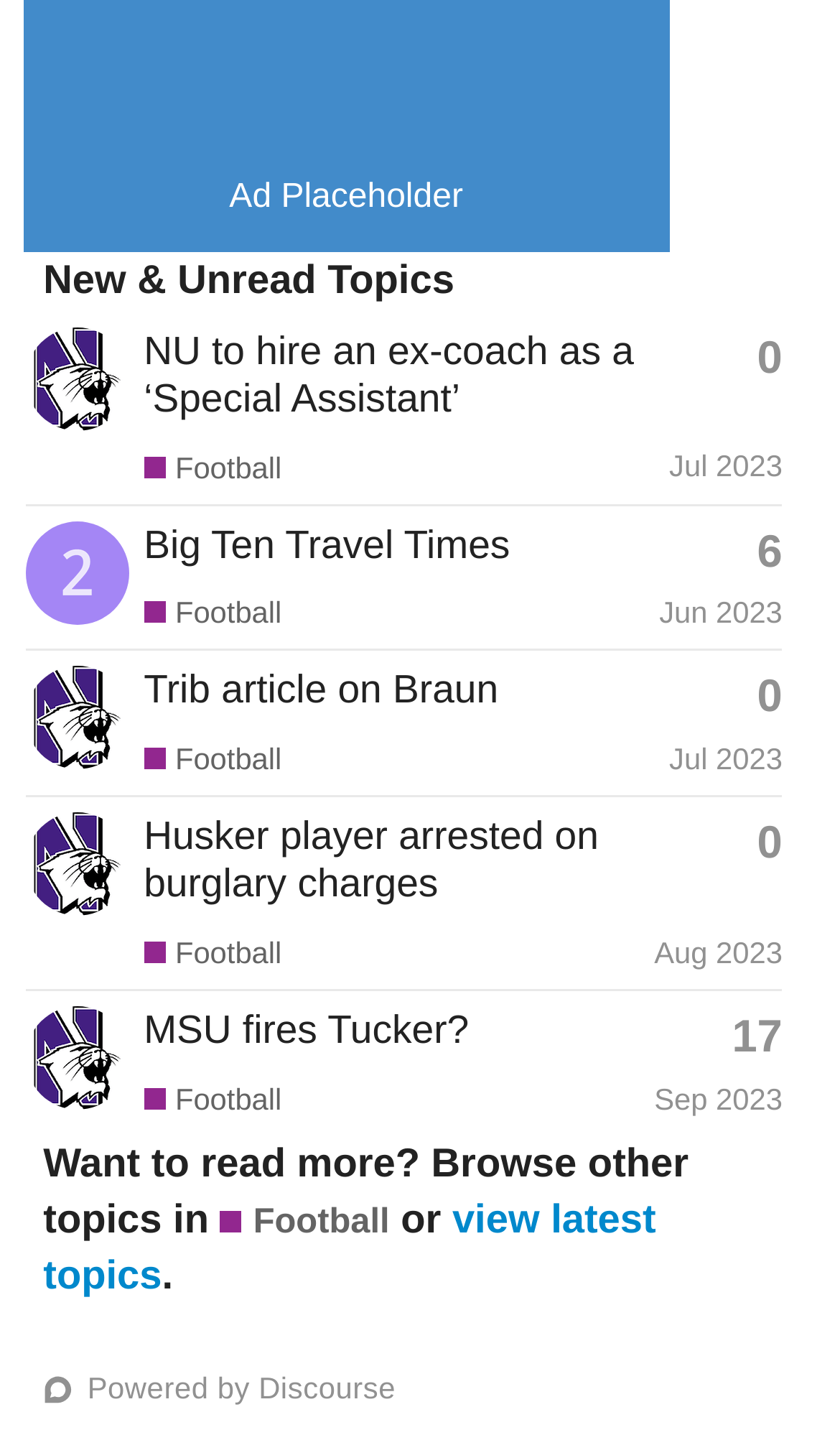What is the creation date of the topic 'Trib article on Braun'?
Please interpret the details in the image and answer the question thoroughly.

The creation date of the topic 'Trib article on Braun' is 'Jul 27, 2023 8:14 pm' which is indicated by the generic text 'Created: Jul 27, 2023 8:14 pm' next to the topic title.